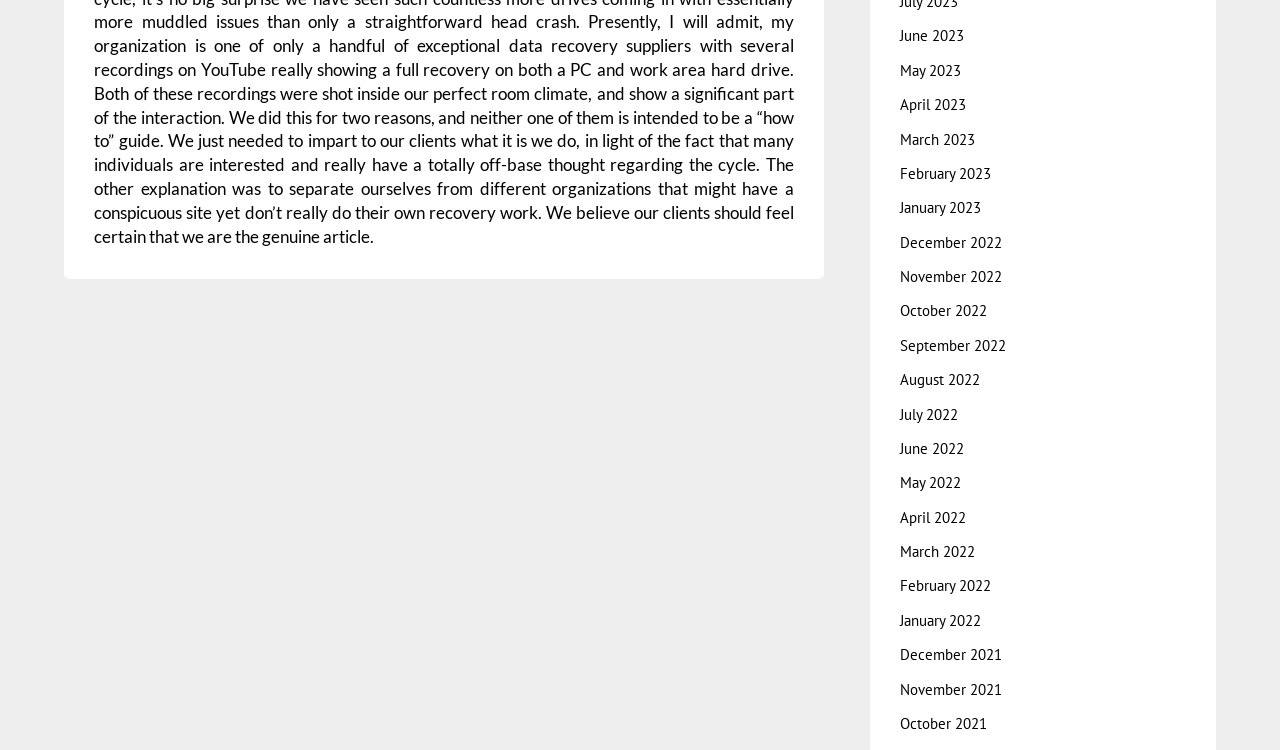How many months are listed in total?
Kindly offer a comprehensive and detailed response to the question.

I counted the number of links in the list, and there are 24 links, each representing a month from January 2021 to June 2023.